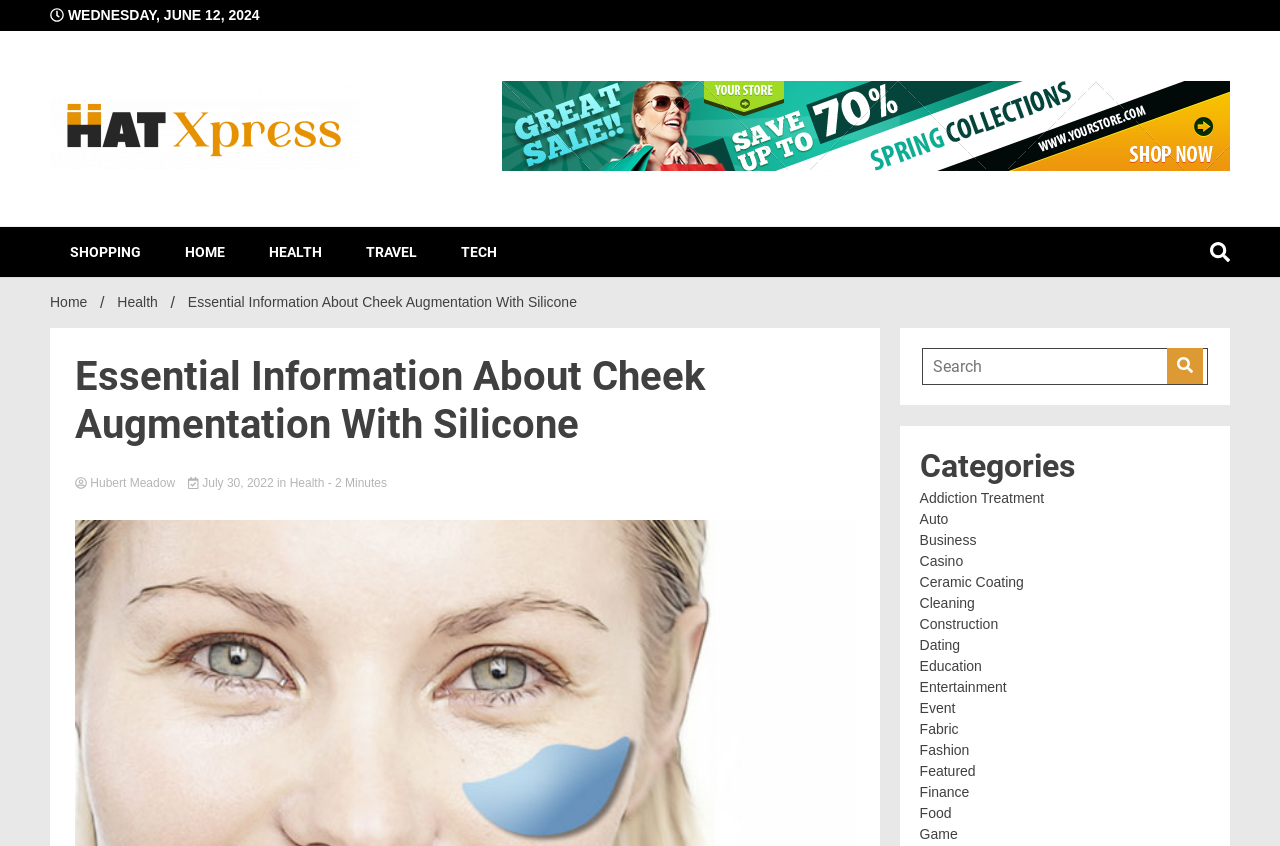Given the description Dating, predict the bounding box coordinates of the UI element. Ensure the coordinates are in the format (top-left x, top-left y, bottom-right x, bottom-right y) and all values are between 0 and 1.

[0.718, 0.752, 0.75, 0.771]